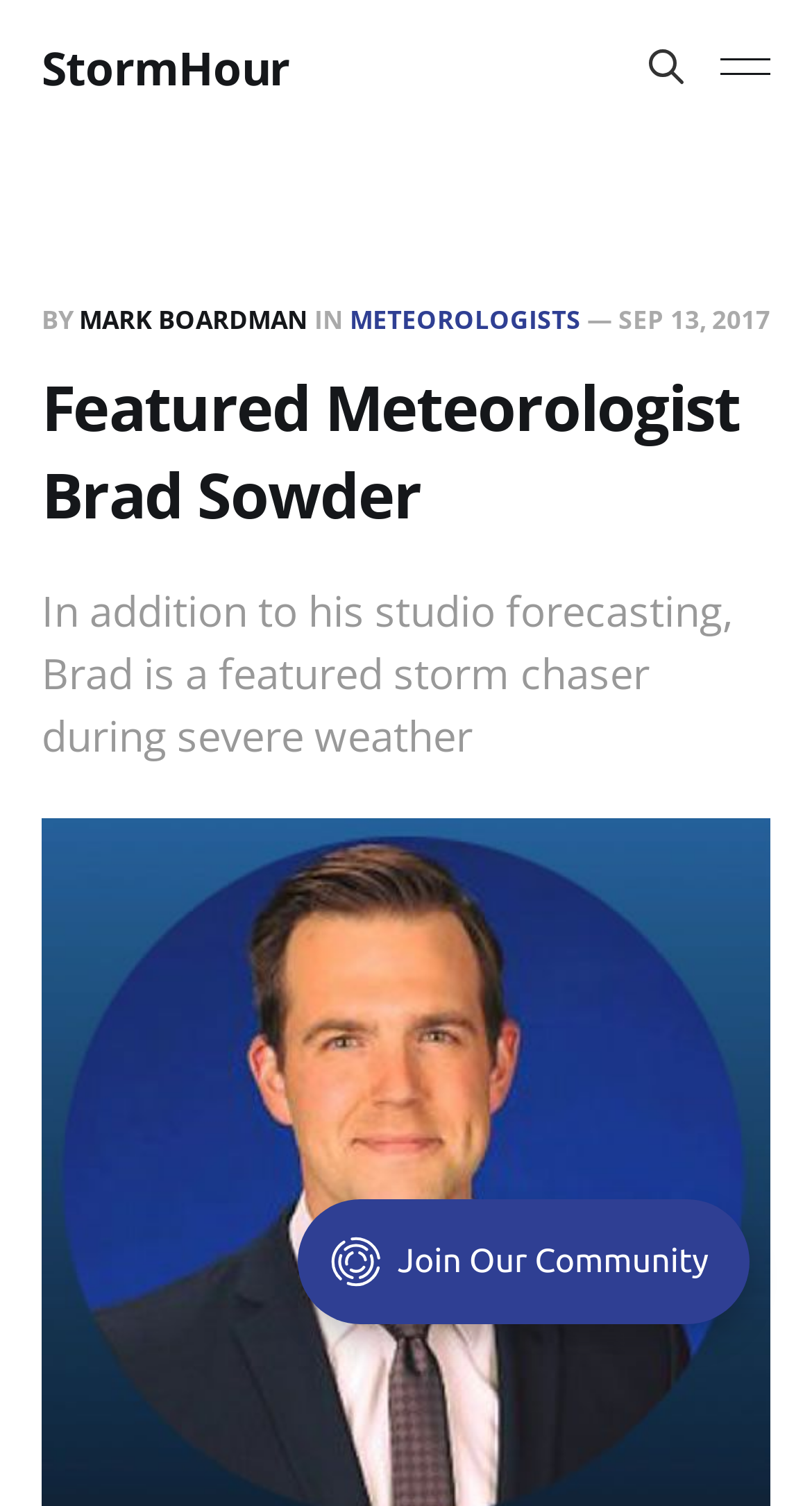How many social media links are there?
Could you please answer the question thoroughly and with as much detail as possible?

I found the answer by looking at the root element that contains four social media links: Facebook, Instagram, Pinterest, and Twitter.